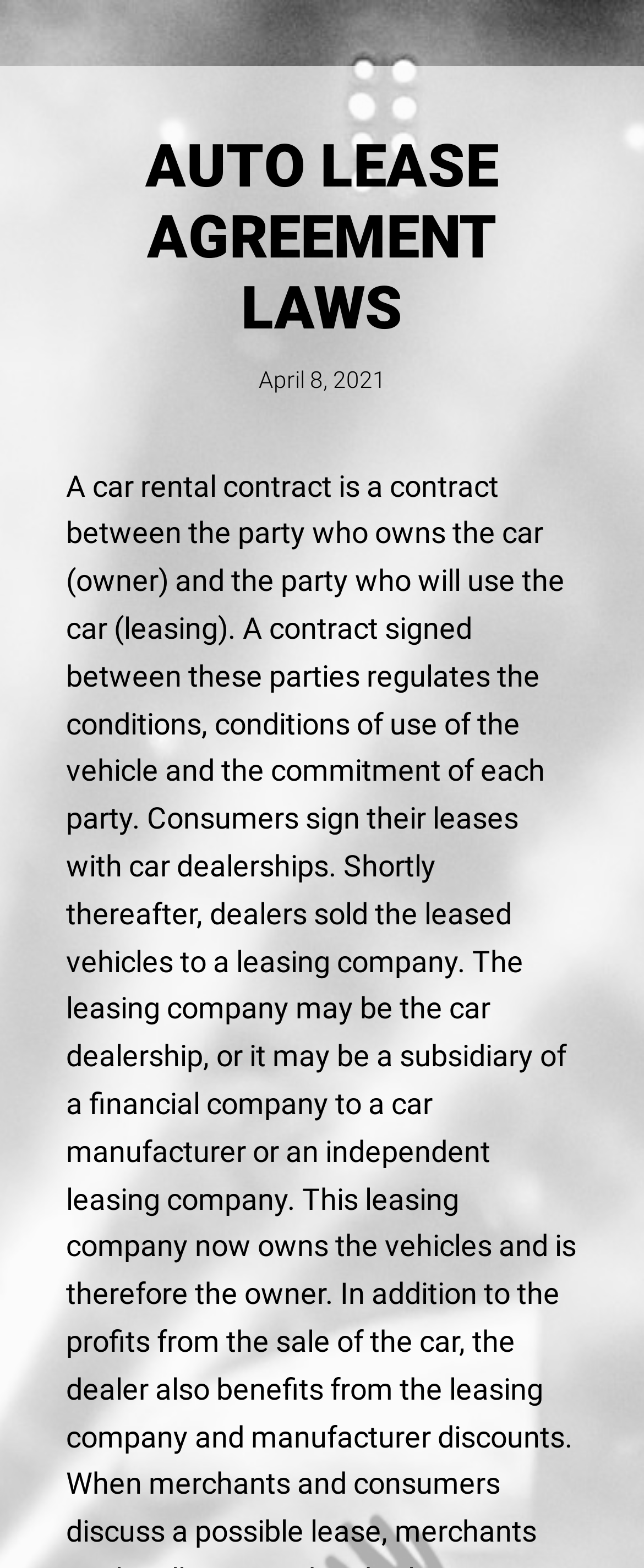Please determine the bounding box coordinates for the UI element described as: "April 8, 2021".

[0.401, 0.233, 0.599, 0.25]